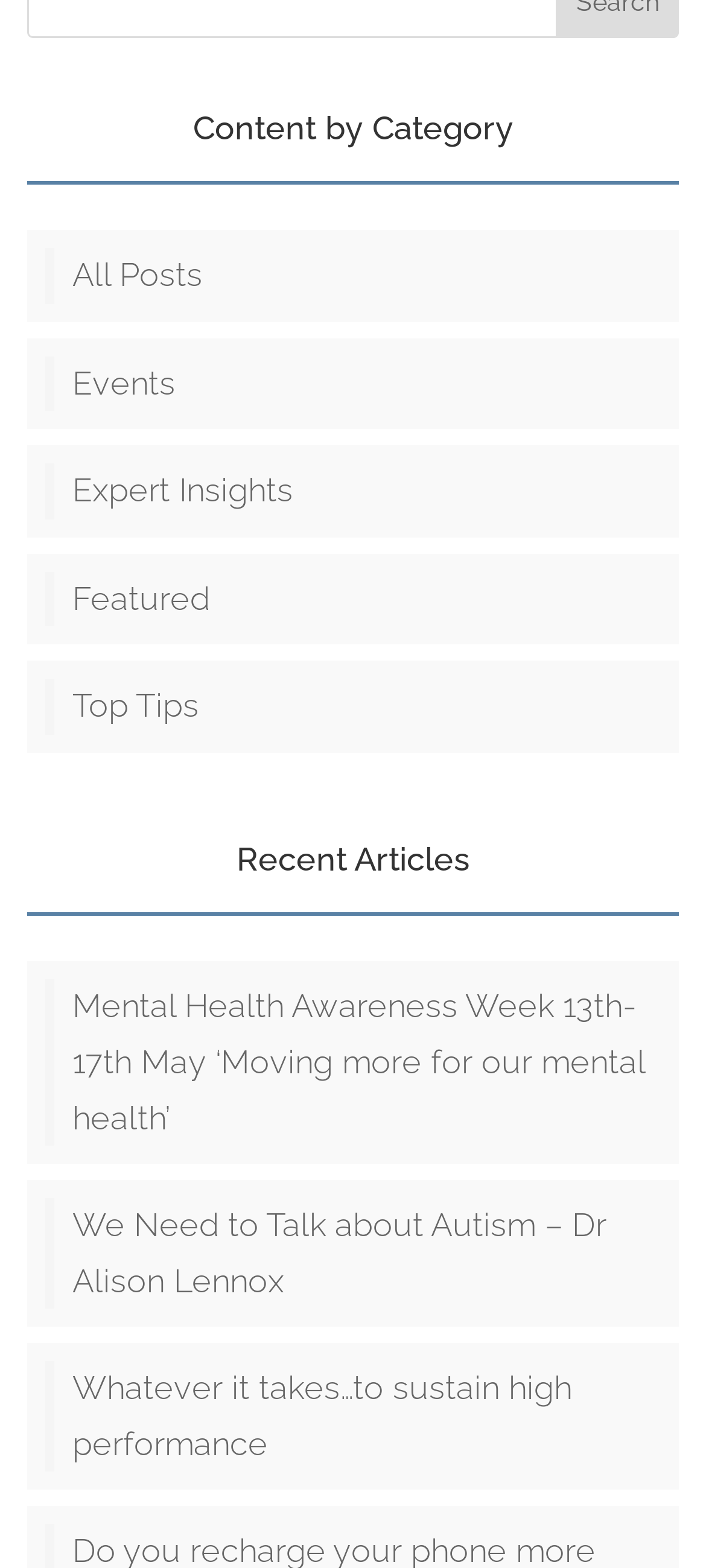Determine the bounding box coordinates of the clickable region to execute the instruction: "Learn about autism from Dr Alison Lennox". The coordinates should be four float numbers between 0 and 1, denoted as [left, top, right, bottom].

[0.064, 0.764, 0.936, 0.835]